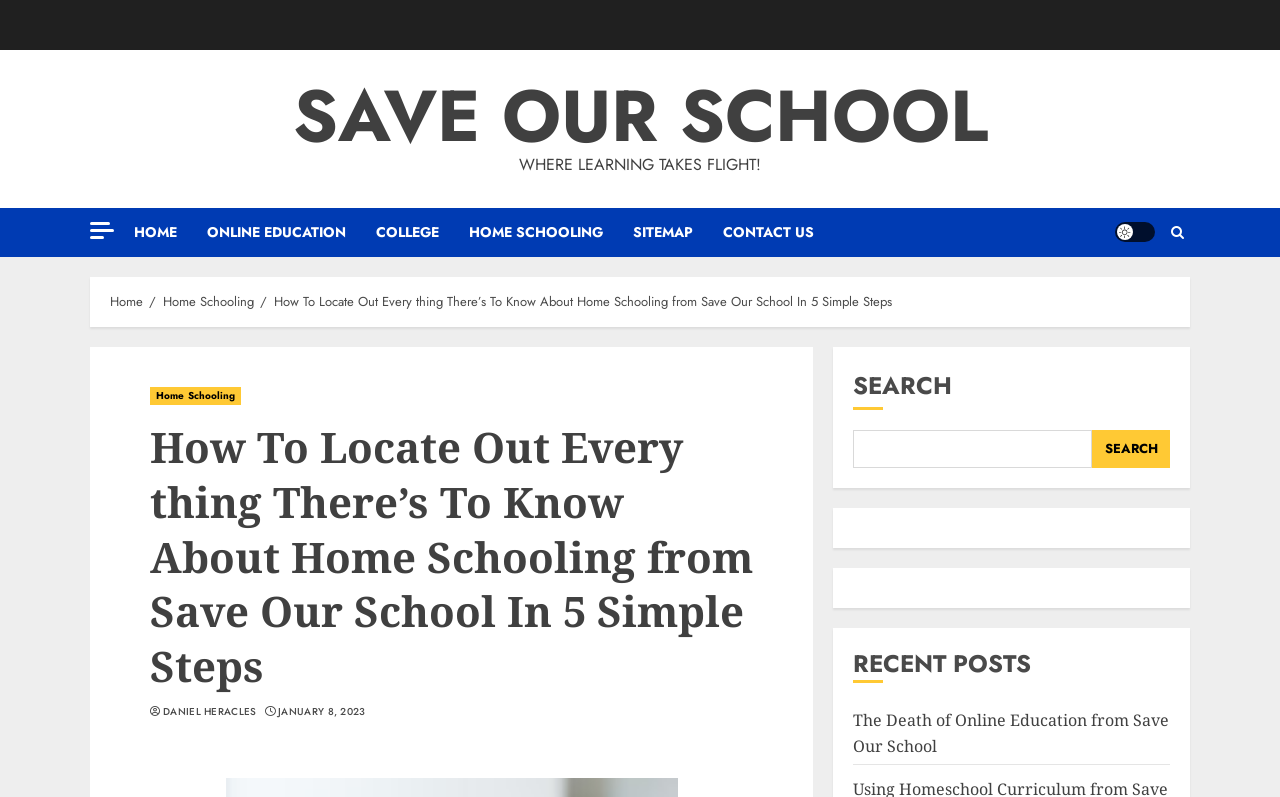Bounding box coordinates are specified in the format (top-left x, top-left y, bottom-right x, bottom-right y). All values are floating point numbers bounded between 0 and 1. Please provide the bounding box coordinate of the region this sentence describes: ONLINE EDUCATION

[0.162, 0.26, 0.294, 0.322]